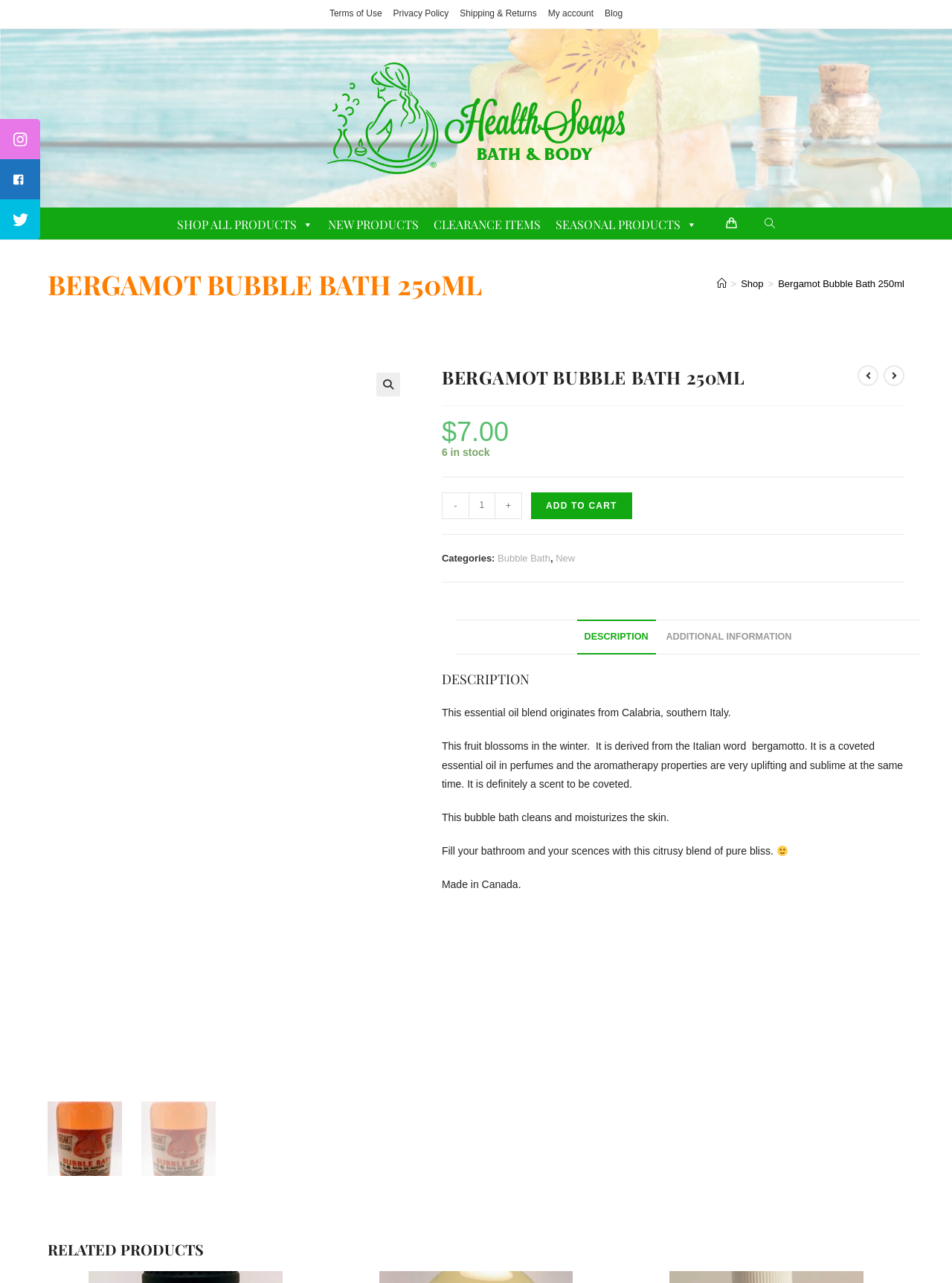Identify the bounding box coordinates for the UI element described as follows: alt="Site Logo". Use the format (top-left x, top-left y, bottom-right x, bottom-right y) and ensure all values are floating point numbers between 0 and 1.

None